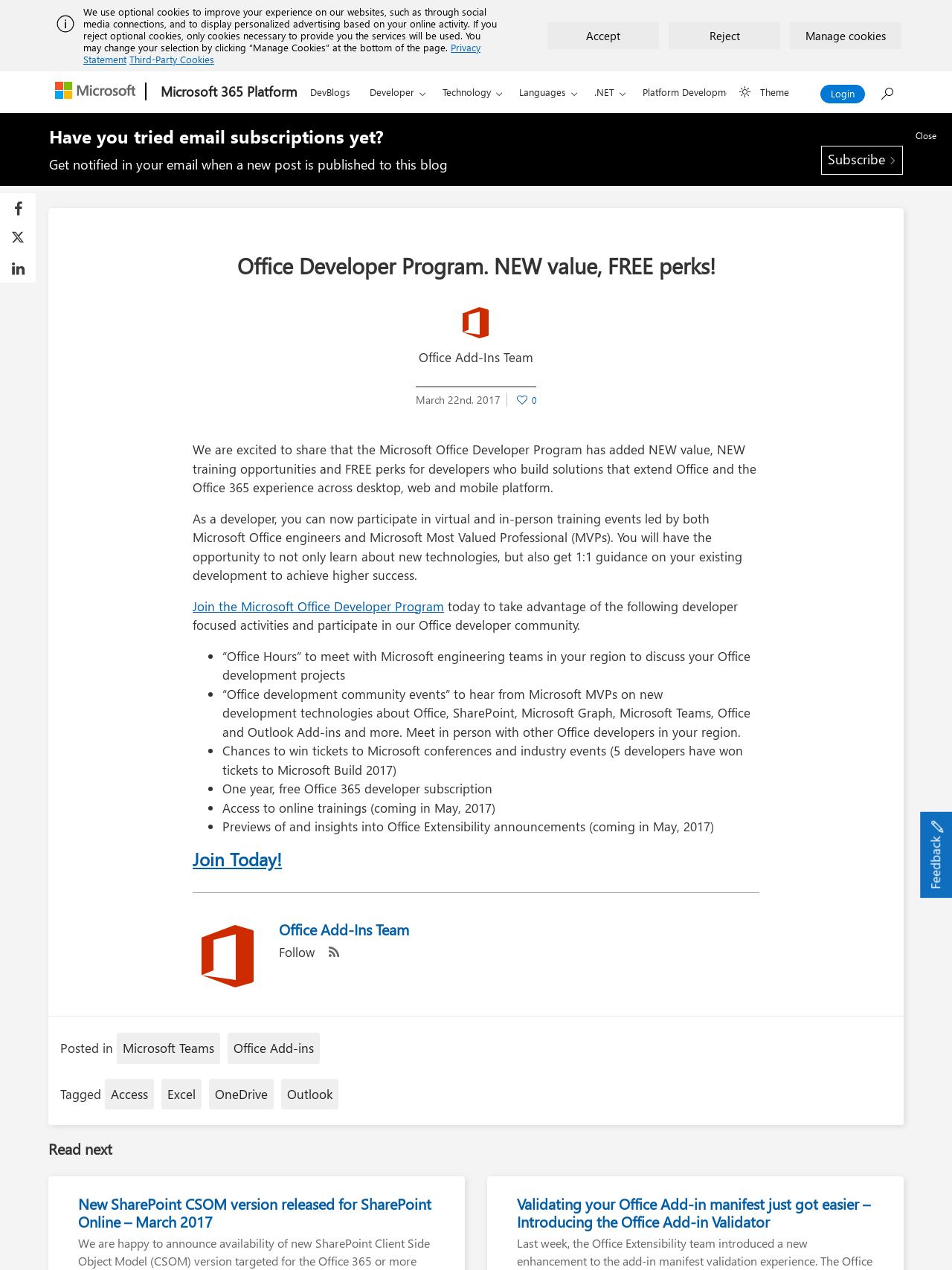Provide a single word or phrase answer to the question: 
What is the name of the program mentioned in the article?

Office Developer Program